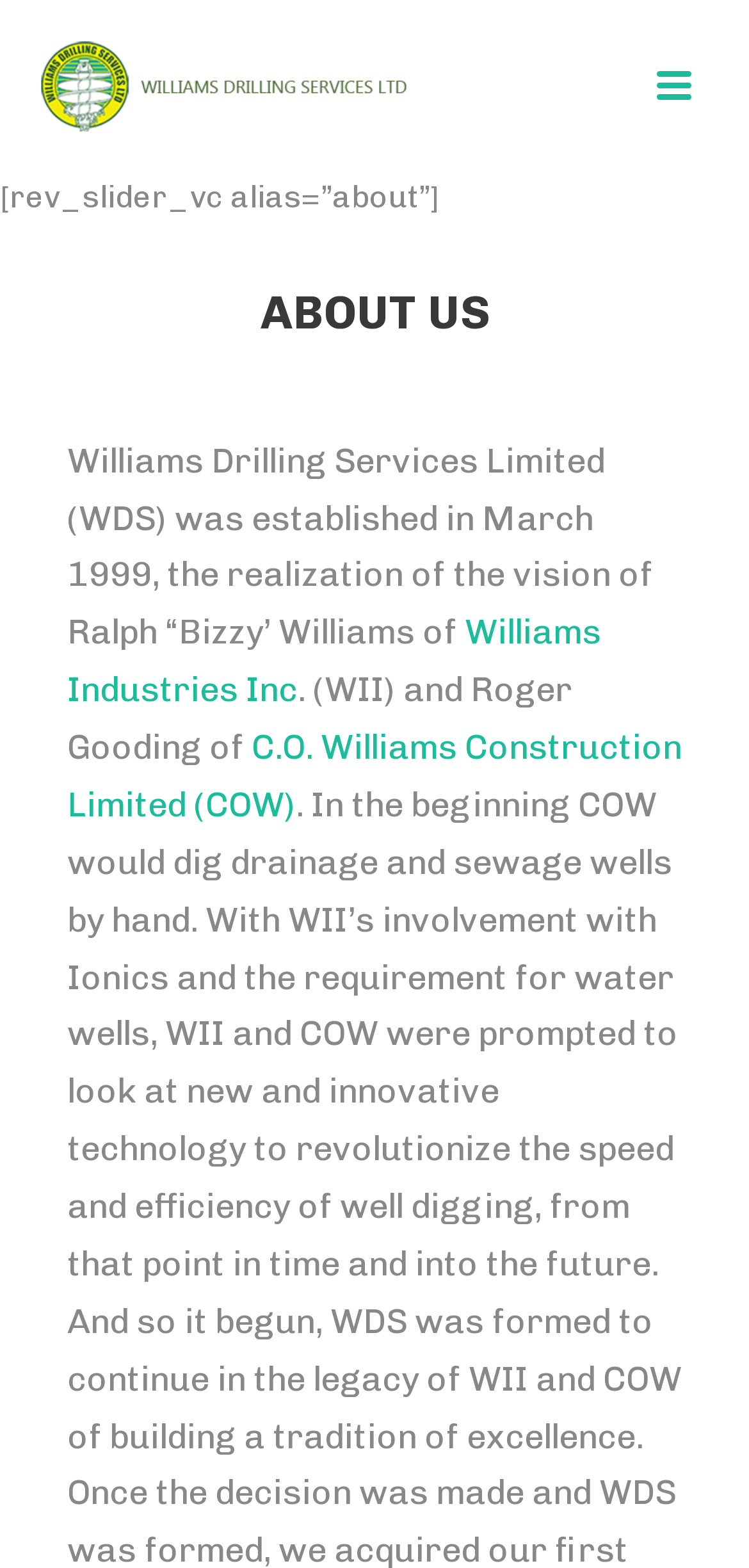What is the name of the company related to Roger Gooding?
Answer the question with detailed information derived from the image.

The company name is obtained from the link element, which has the text 'C.O. Williams Construction Limited (COW)' and is mentioned in the context of Roger Gooding.